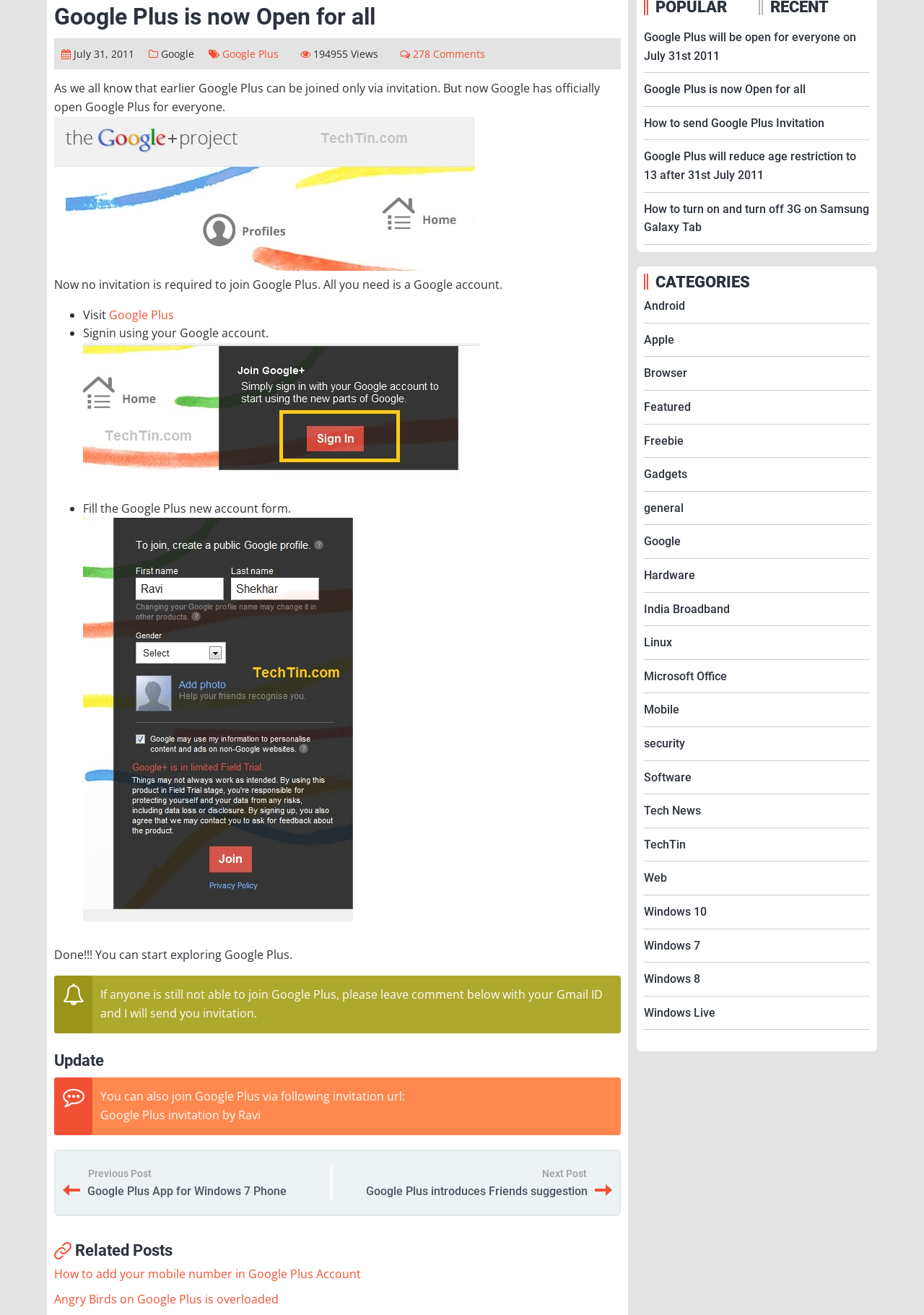Please provide the bounding box coordinate of the region that matches the element description: Google Plus. Coordinates should be in the format (top-left x, top-left y, bottom-right x, bottom-right y) and all values should be between 0 and 1.

[0.241, 0.036, 0.302, 0.046]